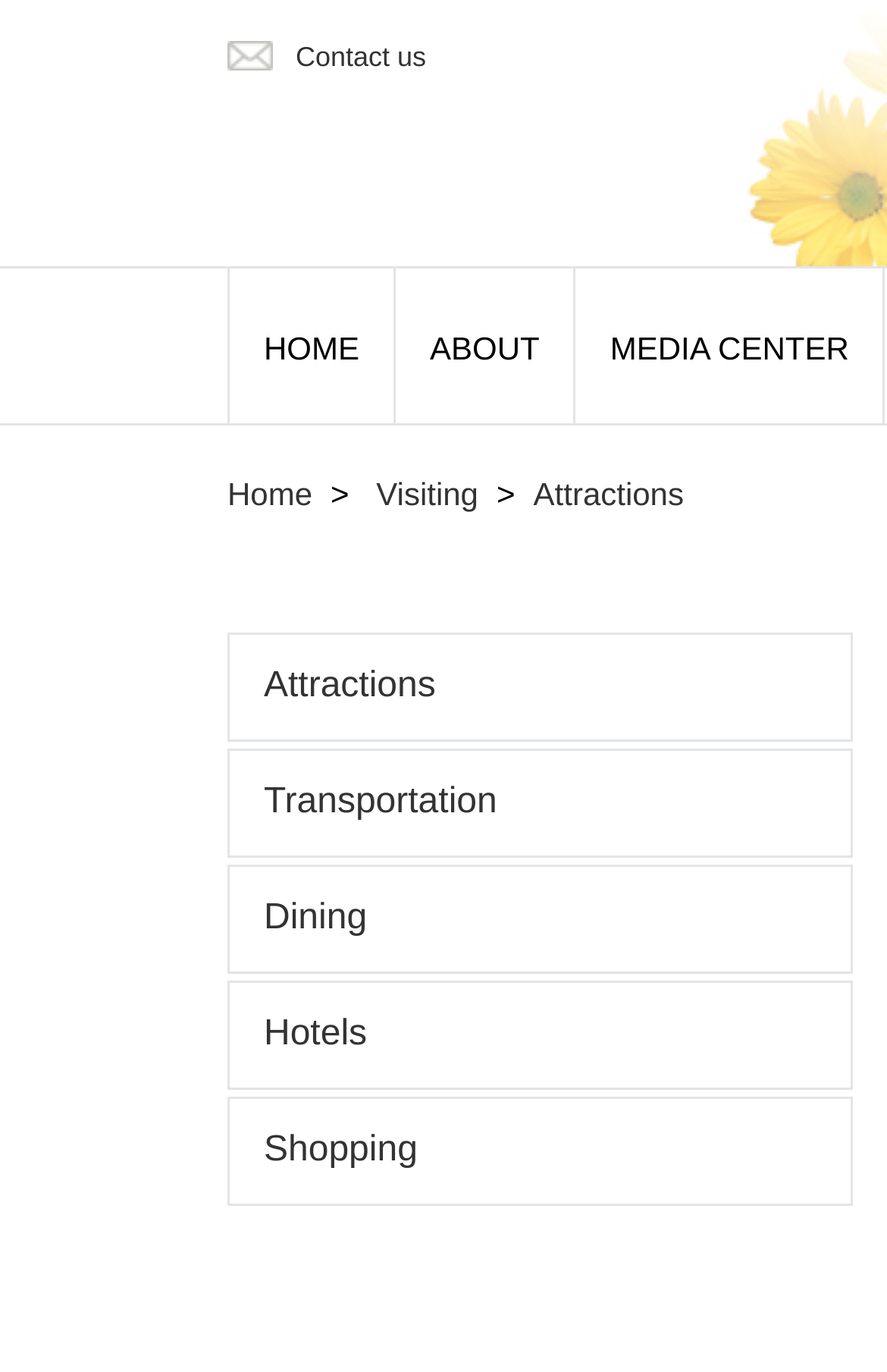Provide the bounding box coordinates of the UI element this sentence describes: "HOME".

[0.256, 0.196, 0.446, 0.308]